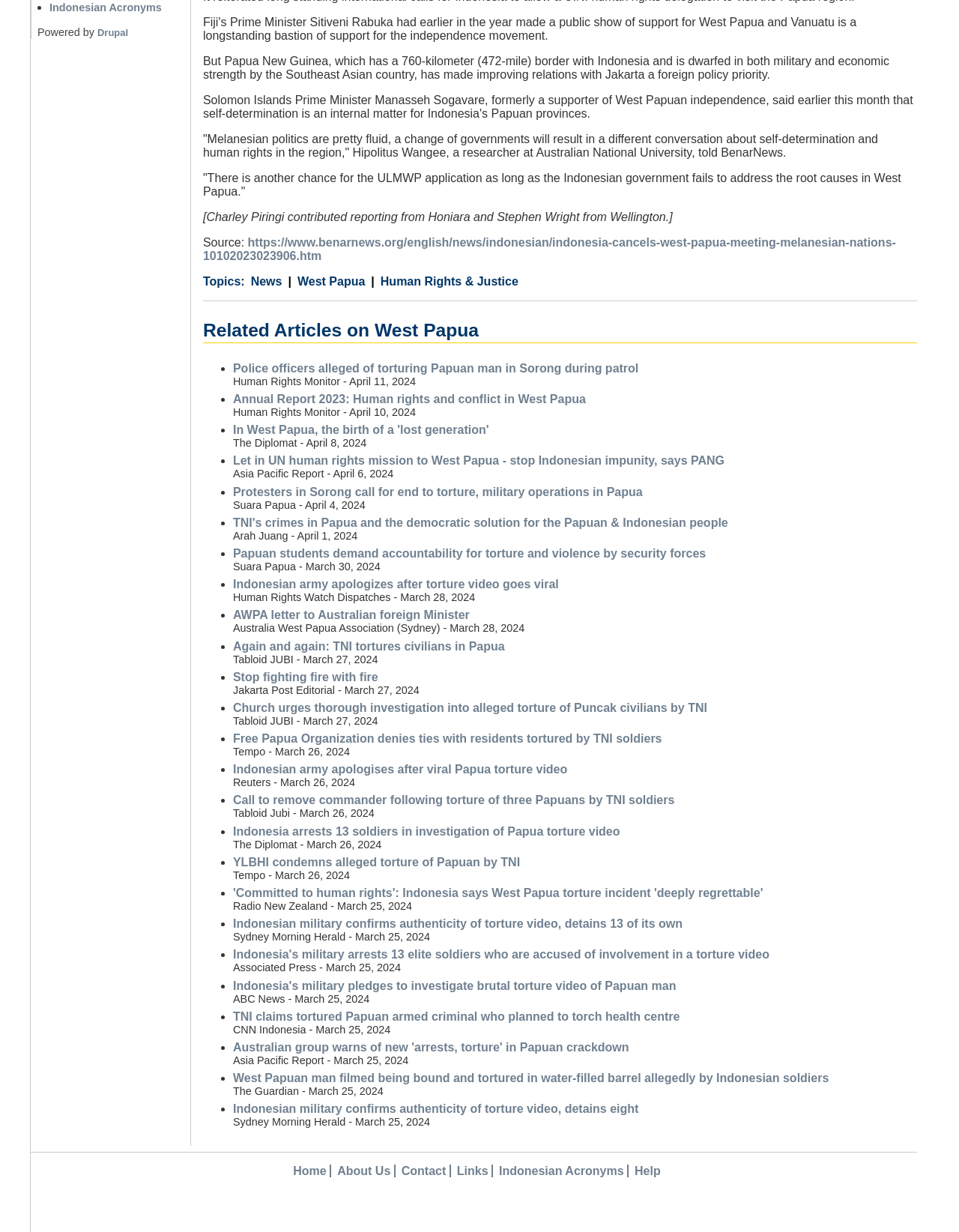Show the bounding box coordinates of the element that should be clicked to complete the task: "Read the news 'In West Papua, the birth of a 'lost generation''".

[0.243, 0.344, 0.51, 0.354]